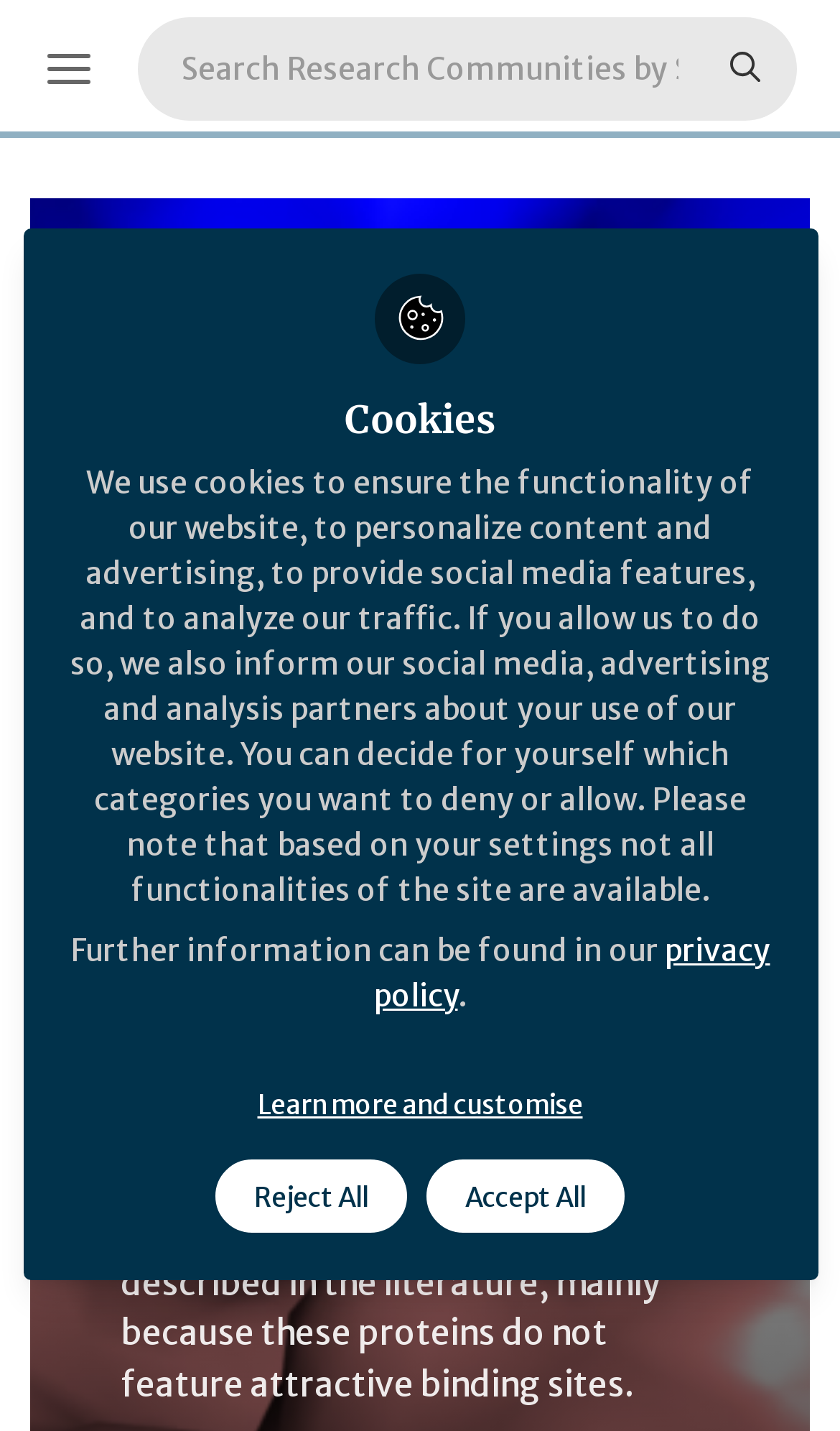Craft a detailed narrative of the webpage's structure and content.

The webpage is about a research article titled "Finding the BI-0115 needle in a compound haystack" and is part of the Research Communities by Springer Nature. At the top left corner, there is a "Menu" link. Next to it, there is a search bar with a "Search" button on the right side. 

Below the search bar, the main content of the webpage begins. On the top left, there is a link to "Behind the Paper". The title of the article "Finding the BI-0115 needle in a compound haystack" is displayed prominently. 

Below the title, there is a paragraph of text that summarizes the article, stating that C-type lectin-like proteins have become important therapeutic targets for various diseases, but small molecule inhibitors for these receptors are scarce. 

To the right of the text, there is a small image. Further down, there is a section about cookies, with a heading "Cookies" and a paragraph of text explaining the use of cookies on the website. There is also a link to the privacy policy and three buttons: "Learn more and customise", "Reject All", and "Accept All".